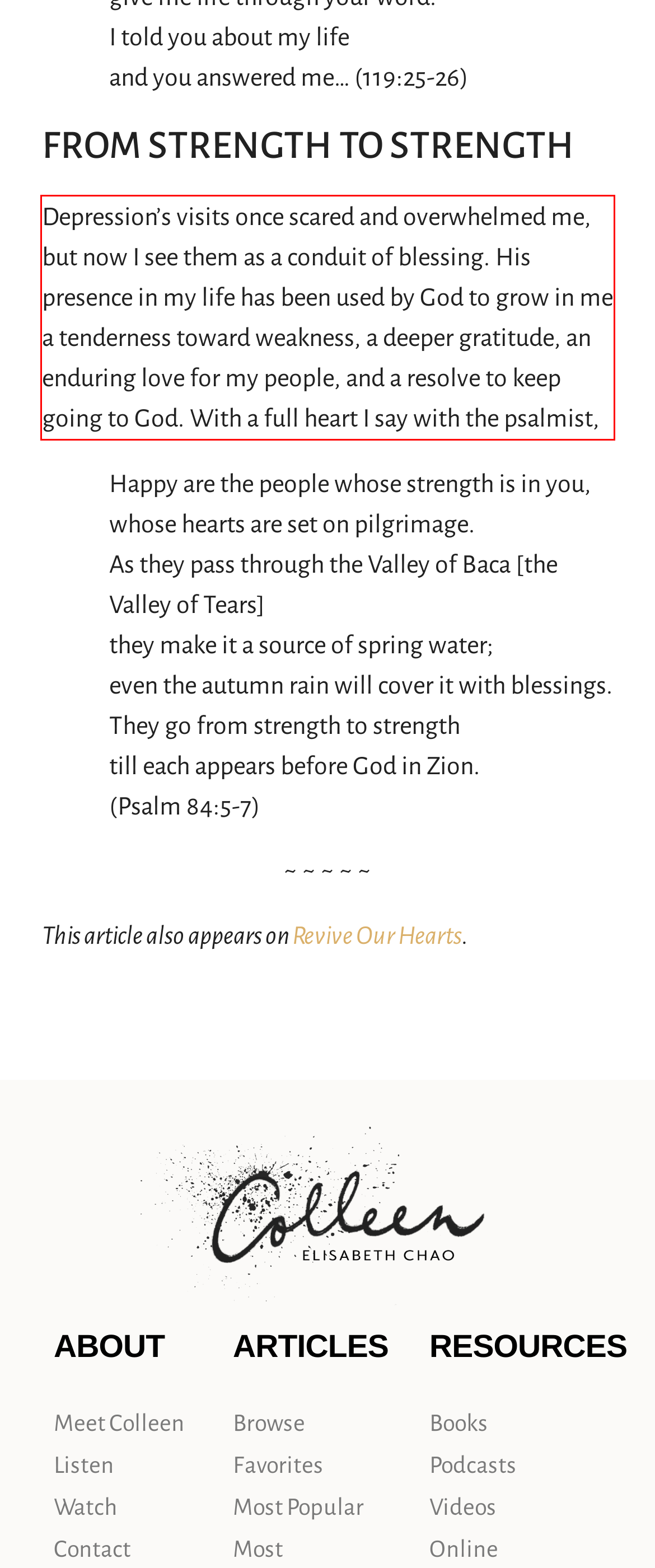Examine the webpage screenshot, find the red bounding box, and extract the text content within this marked area.

Depression’s visits once scared and overwhelmed me, but now I see them as a conduit of blessing. His presence in my life has been used by God to grow in me a tenderness toward weakness, a deeper gratitude, an enduring love for my people, and a resolve to keep going to God. With a full heart I say with the psalmist,